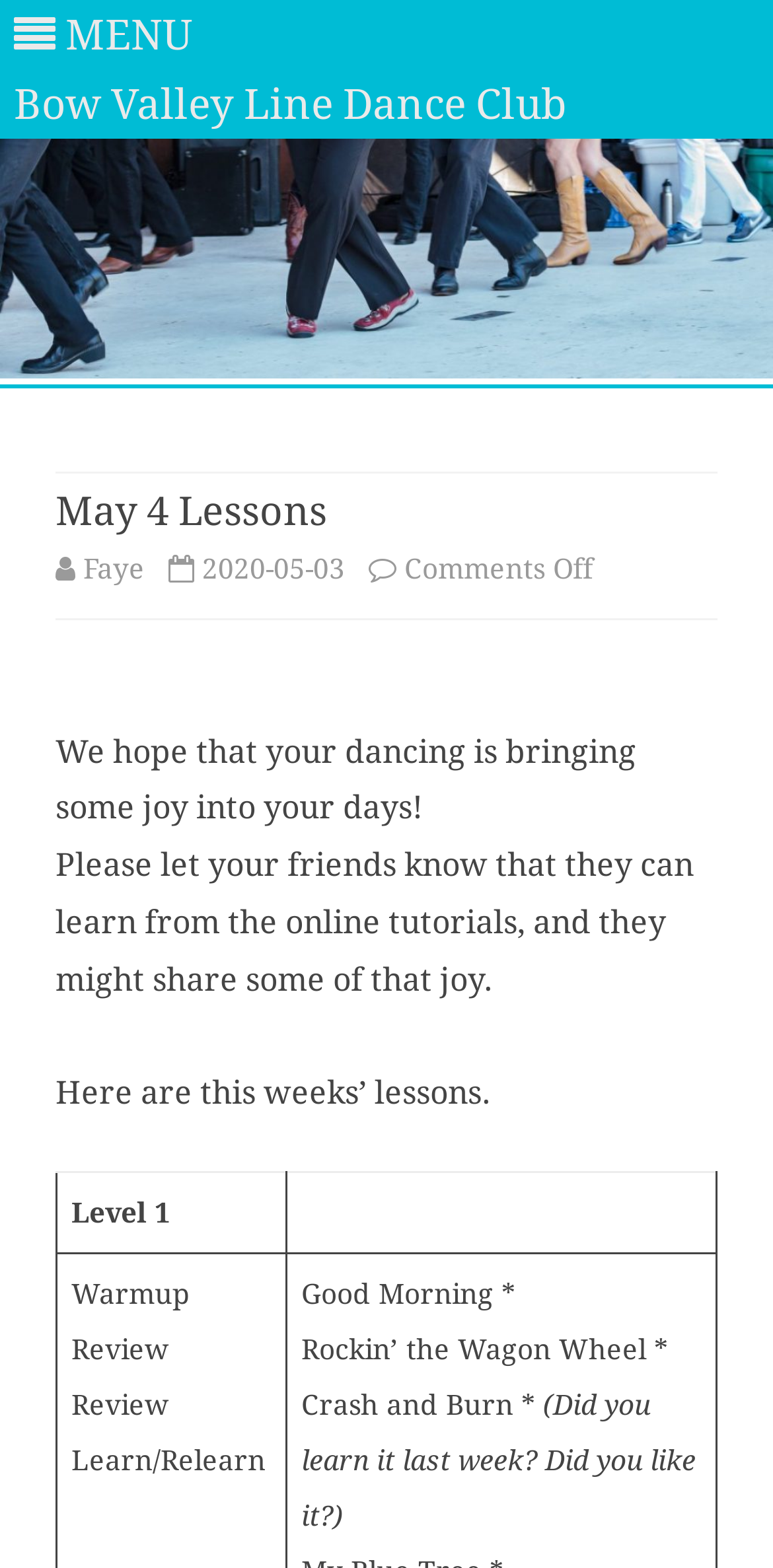Please determine the main heading text of this webpage.

May 4 Lessons